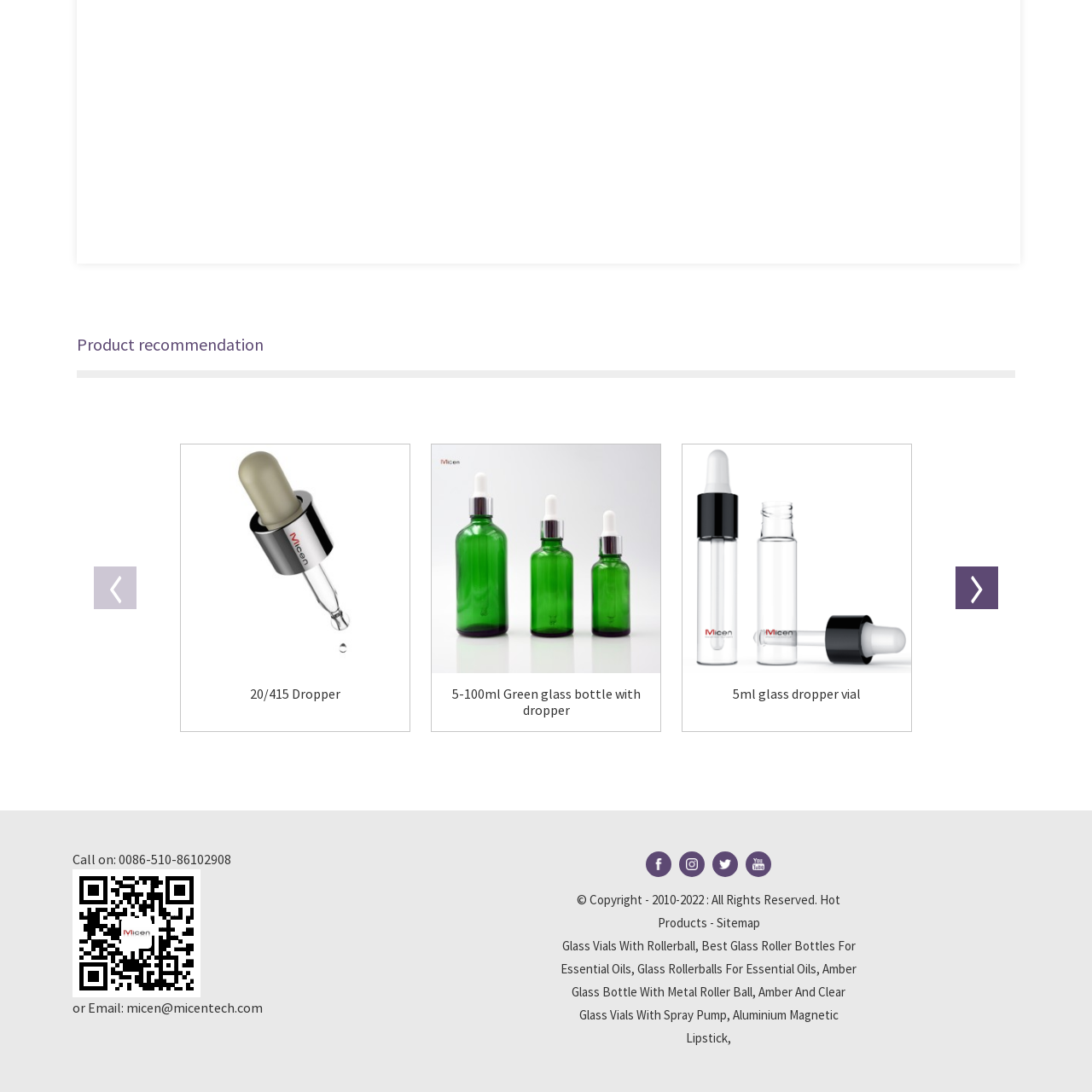Concentrate on the image inside the red border and answer the question in one word or phrase: 
Where can users find more information about this product?

Through a linked reference